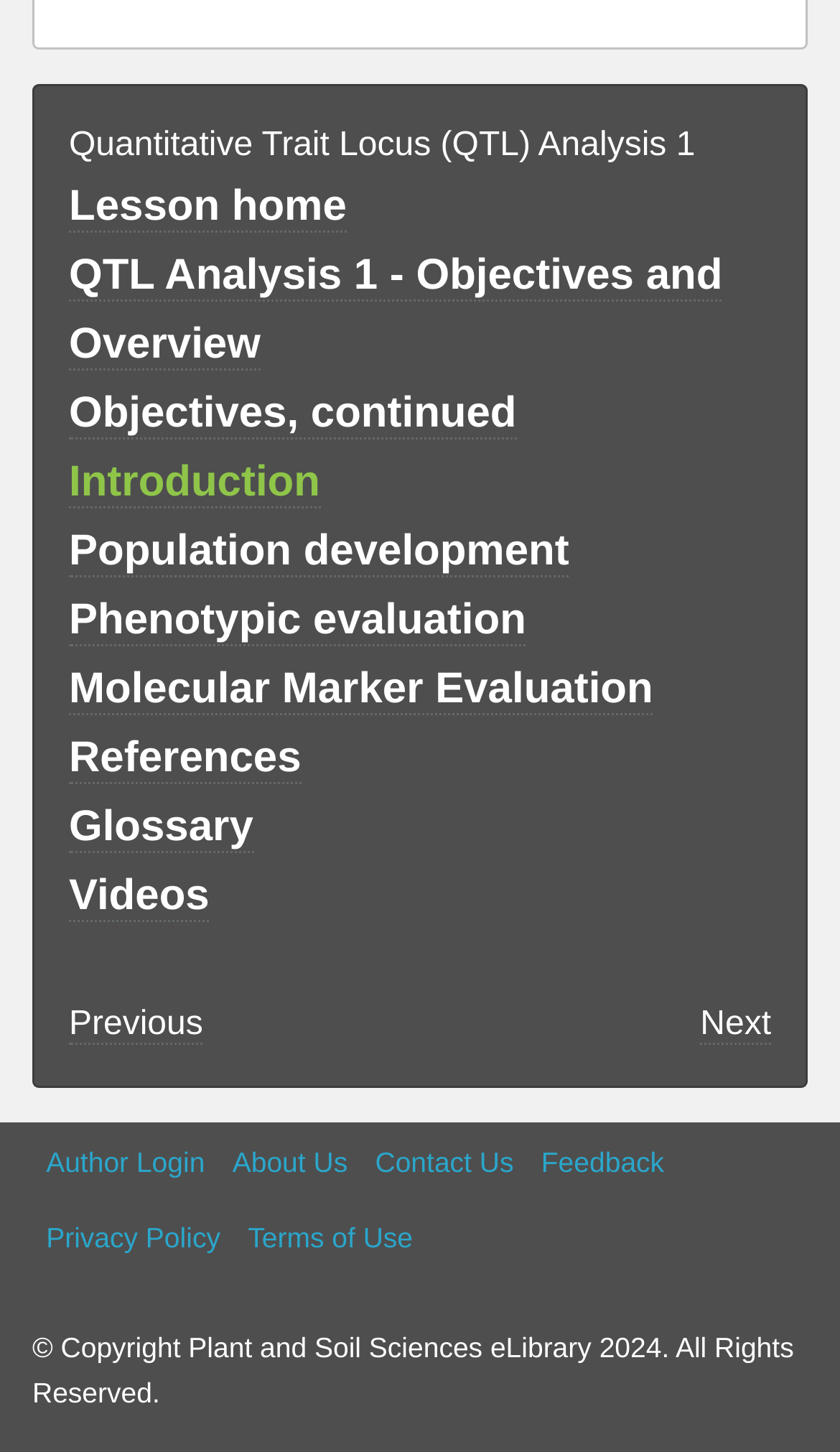How many links are there in the navigation menu?
Provide a concise answer using a single word or phrase based on the image.

9